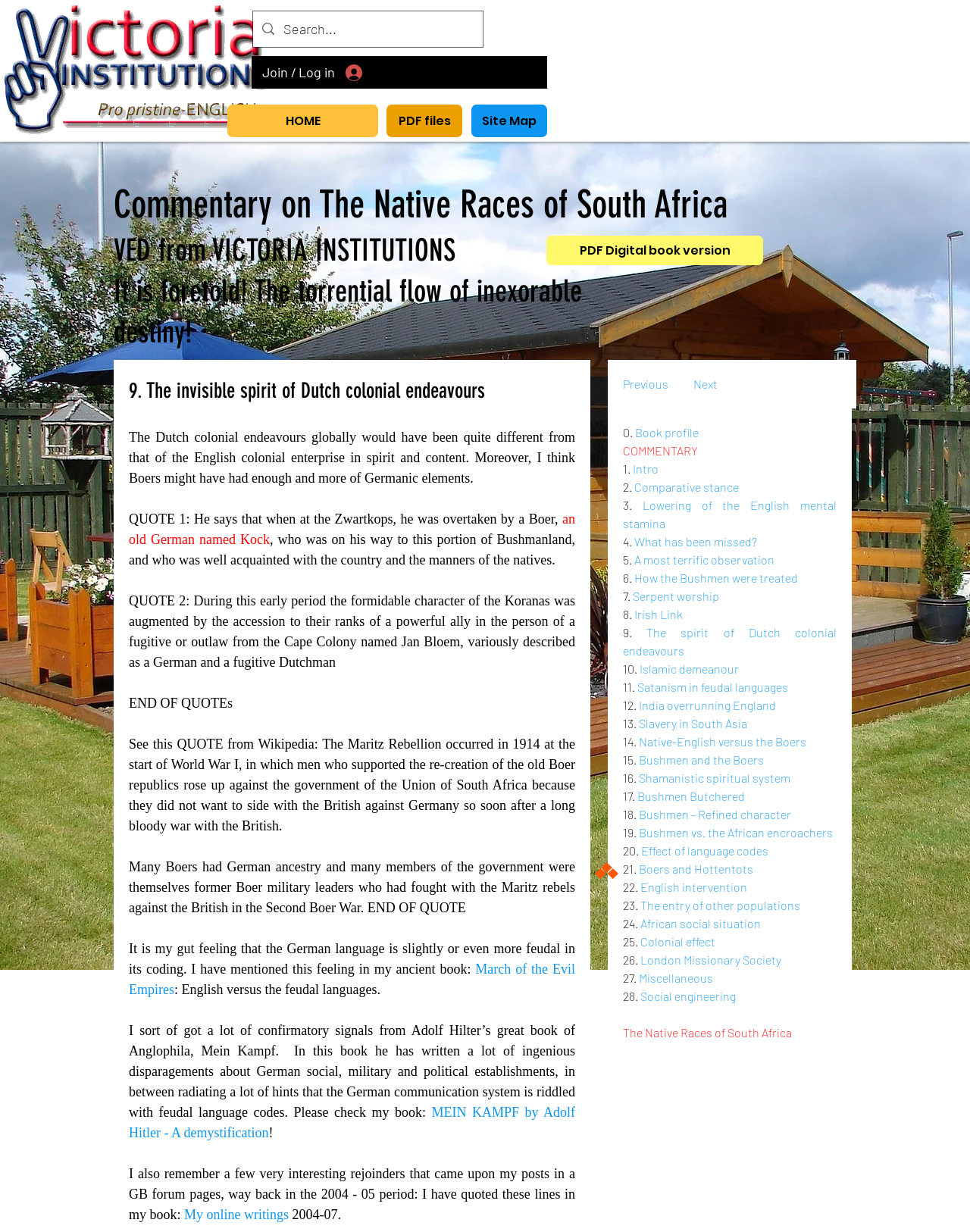Locate the bounding box coordinates of the area you need to click to fulfill this instruction: 'Join or log in'. The coordinates must be in the form of four float numbers ranging from 0 to 1: [left, top, right, bottom].

[0.259, 0.047, 0.384, 0.07]